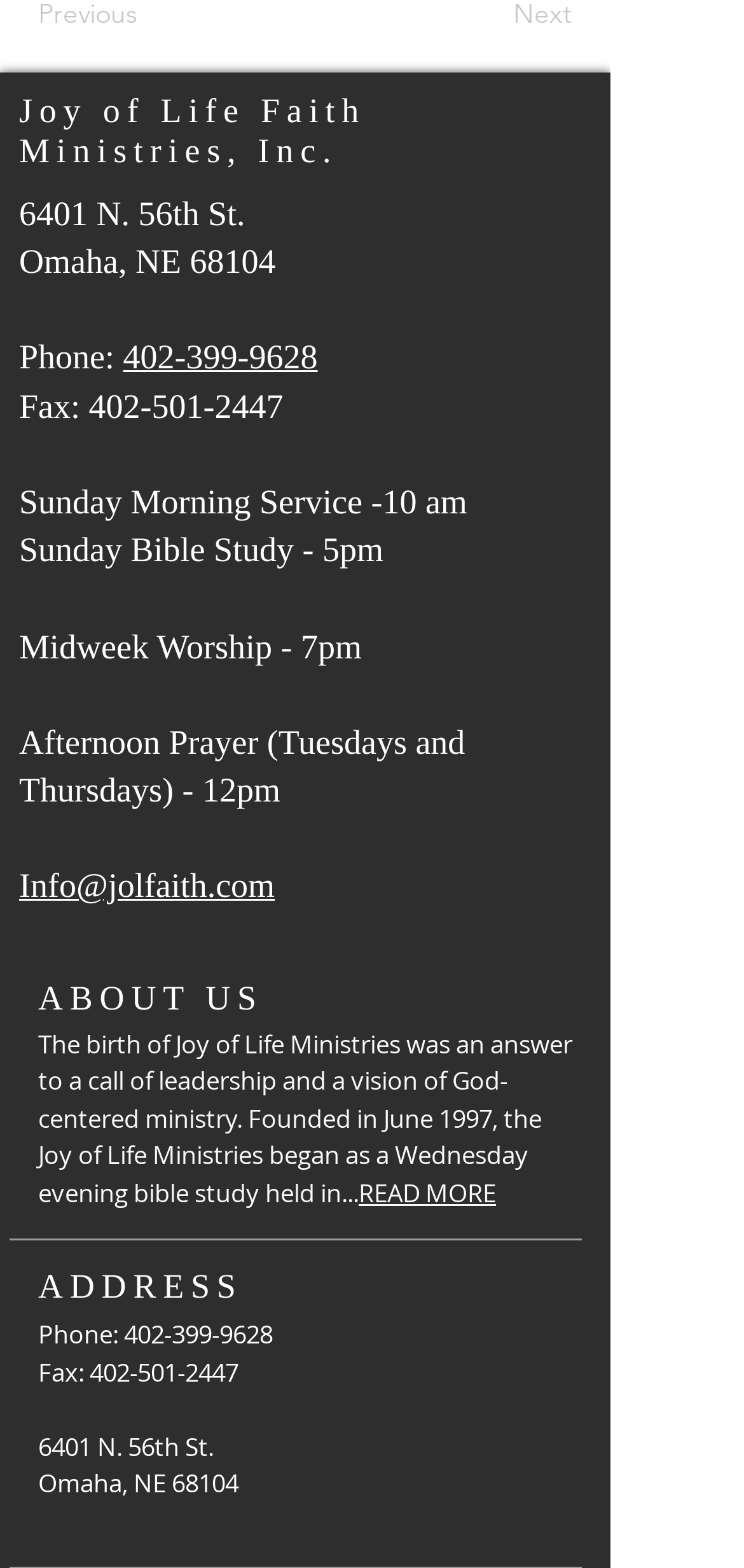What is the phone number of Joy of Life Faith Ministries?
Based on the screenshot, give a detailed explanation to answer the question.

The phone number can be found in the top section of the webpage, under the heading 'Joy of Life Faith Ministries, Inc.' and also in the 'ADDRESS' section. It is listed as 'Phone: 402-399-9628'.